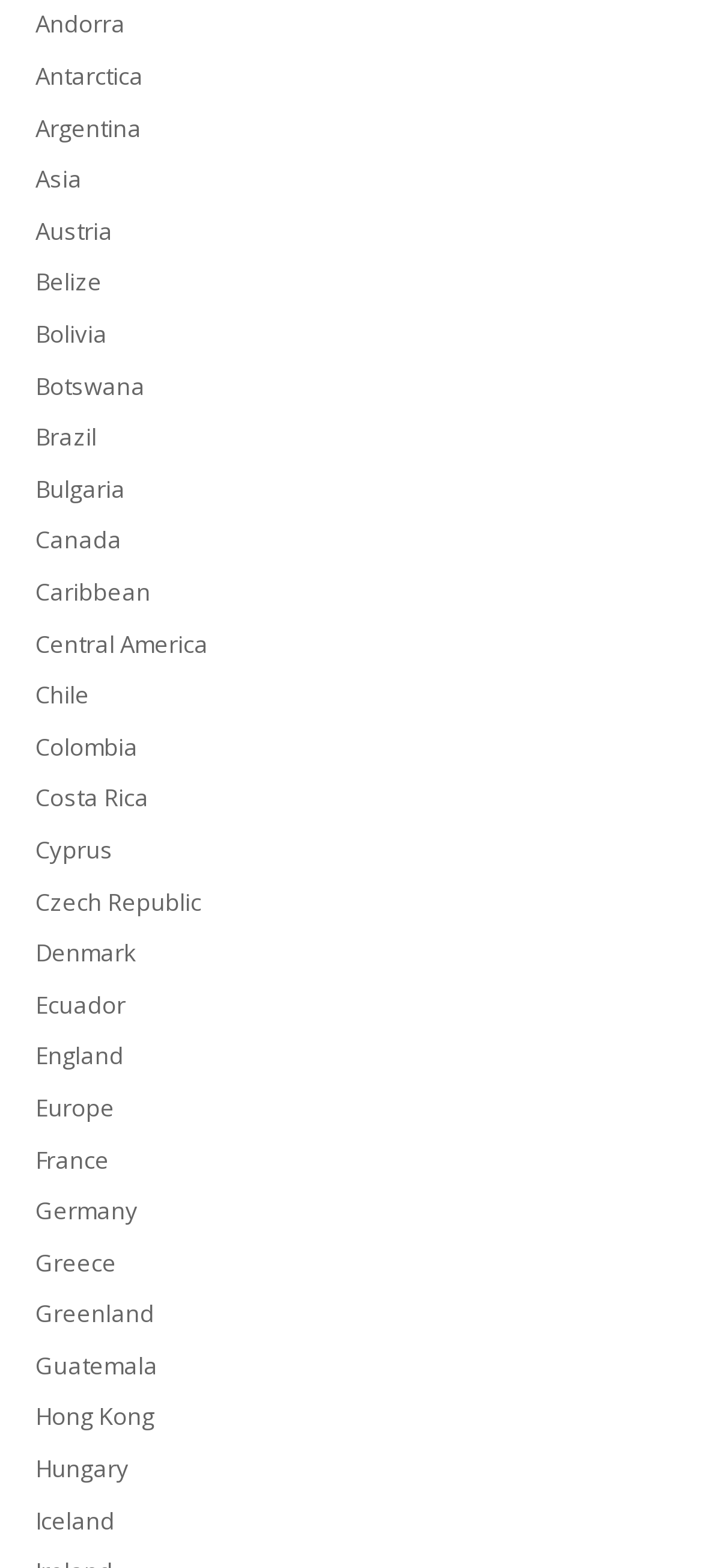What is the first country listed?
Based on the image, provide your answer in one word or phrase.

Andorra